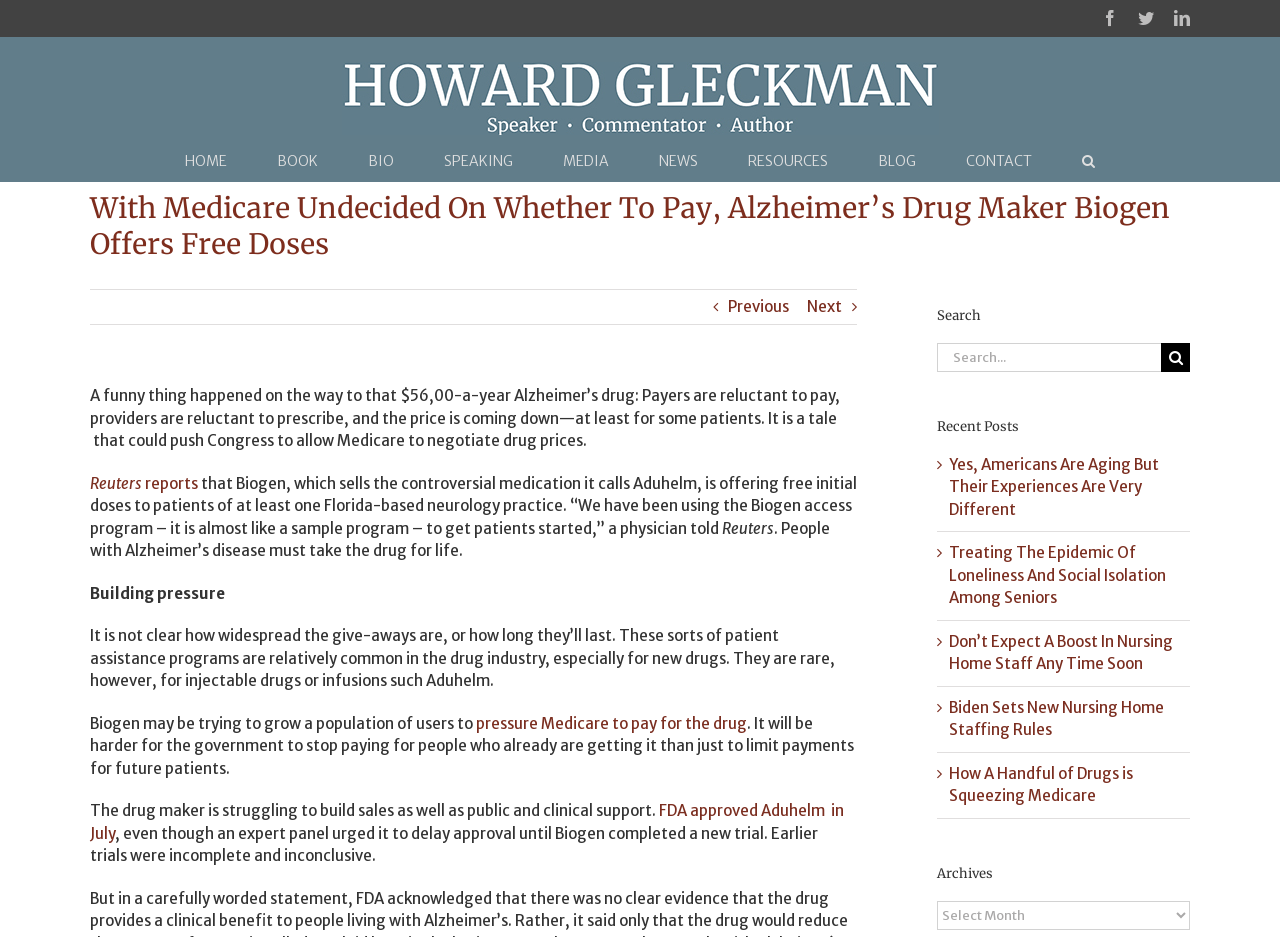What is the name of the author of the article?
Using the image as a reference, answer the question in detail.

The article is written by Howard Gleckman, as indicated by the logo and link to his name at the top of the webpage.